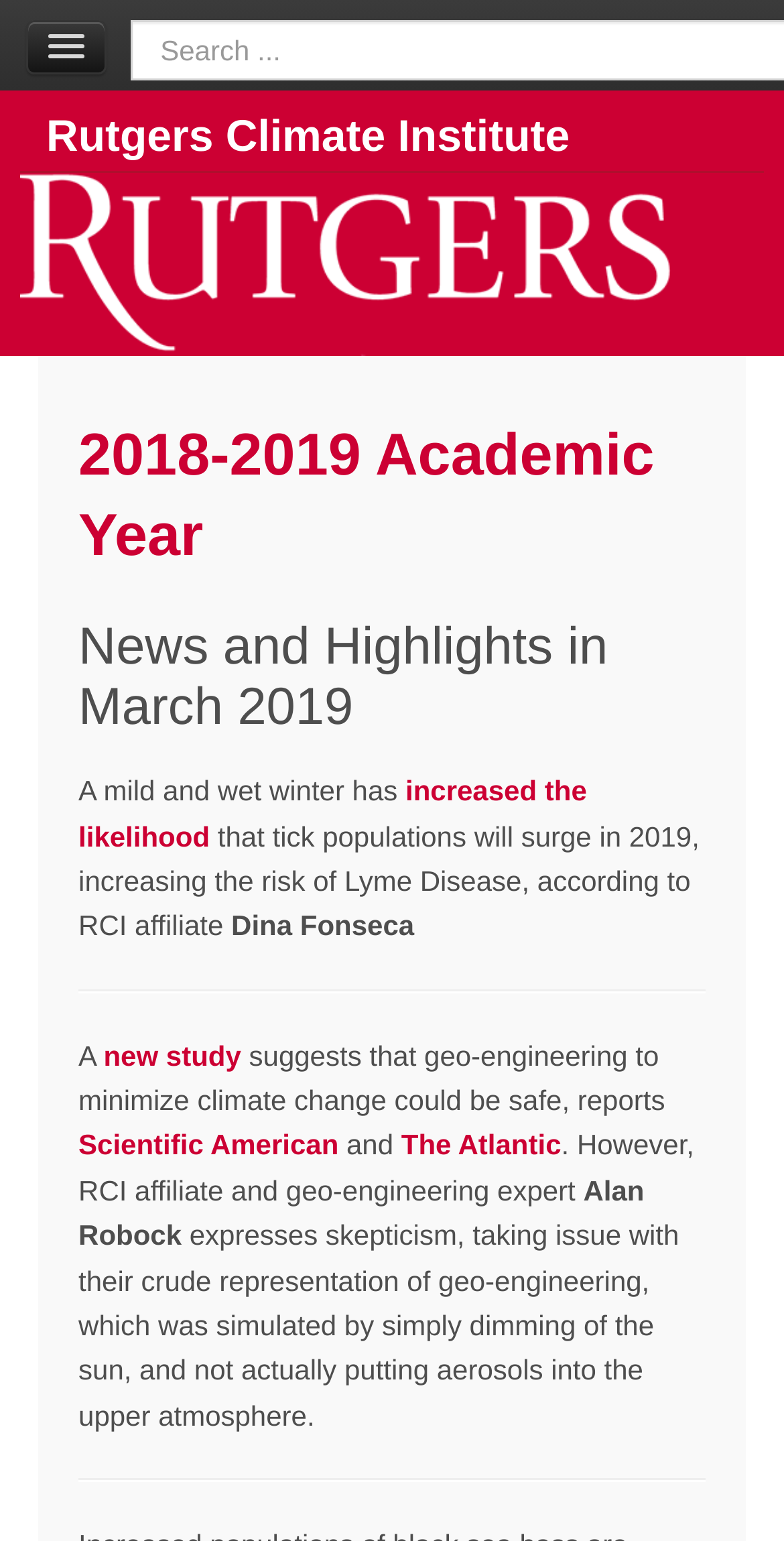What is the topic of the new study mentioned in the news?
Please answer the question as detailed as possible.

The topic of the new study mentioned in the news can be inferred from the text elements with bounding box coordinates [0.132, 0.674, 0.308, 0.695] and [0.1, 0.733, 0.848, 0.724], which mention a new study about geo-engineering.